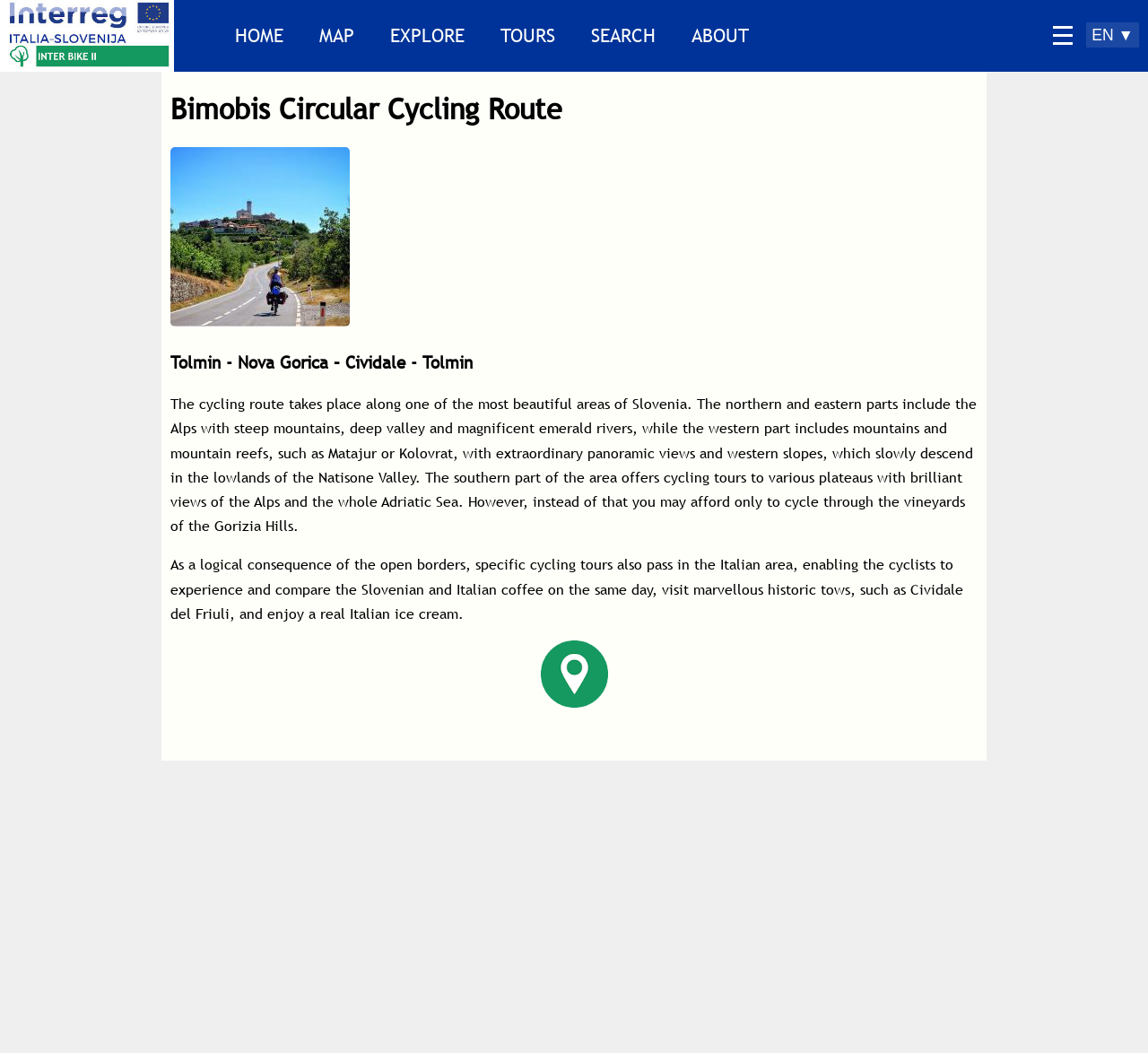What type of terrain does the cycling route cover?
Using the picture, provide a one-word or short phrase answer.

Mountains and valleys